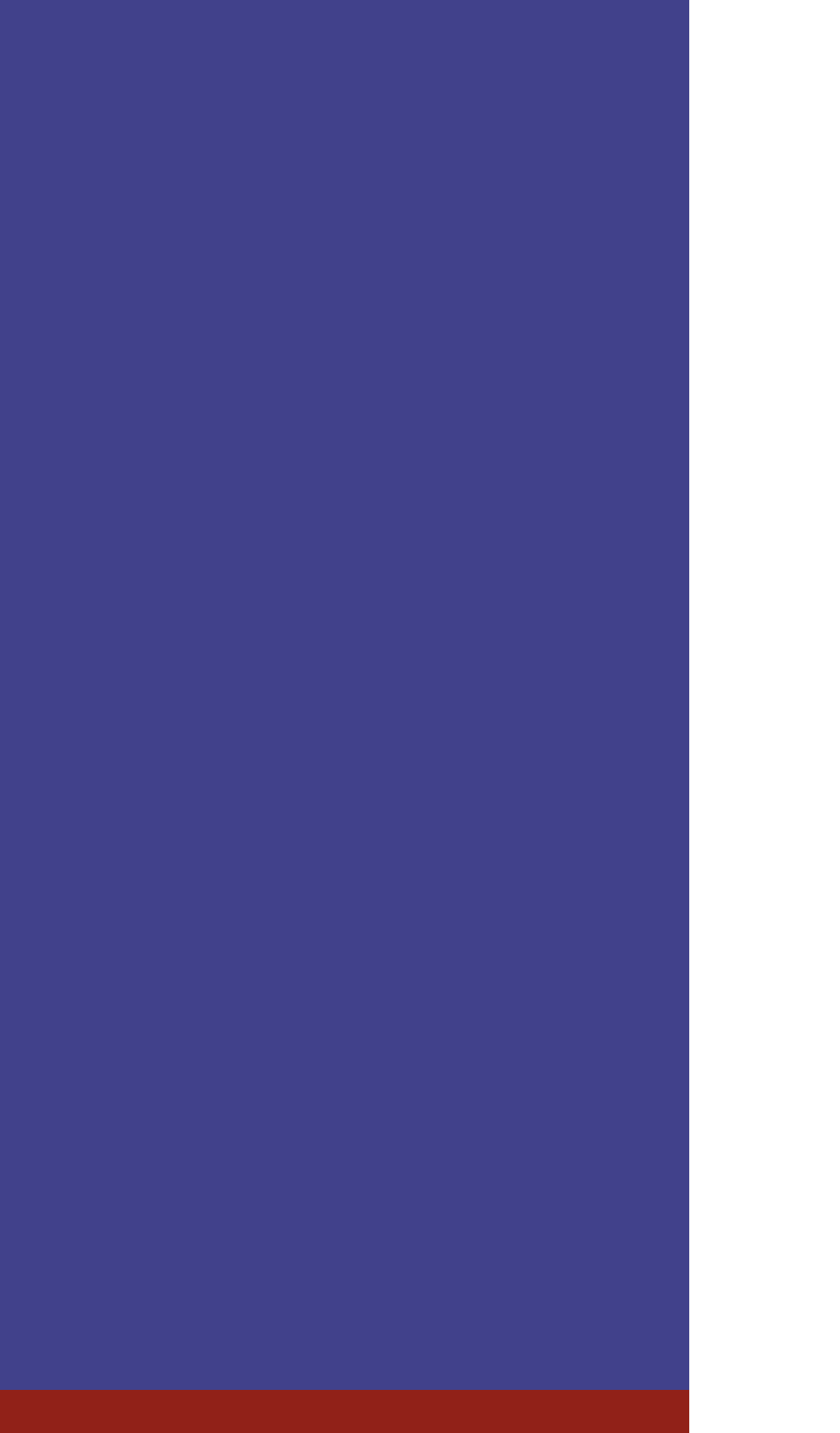What is the email address for general inquiries?
Look at the image and respond with a single word or a short phrase.

info@worldlinklogistic.com